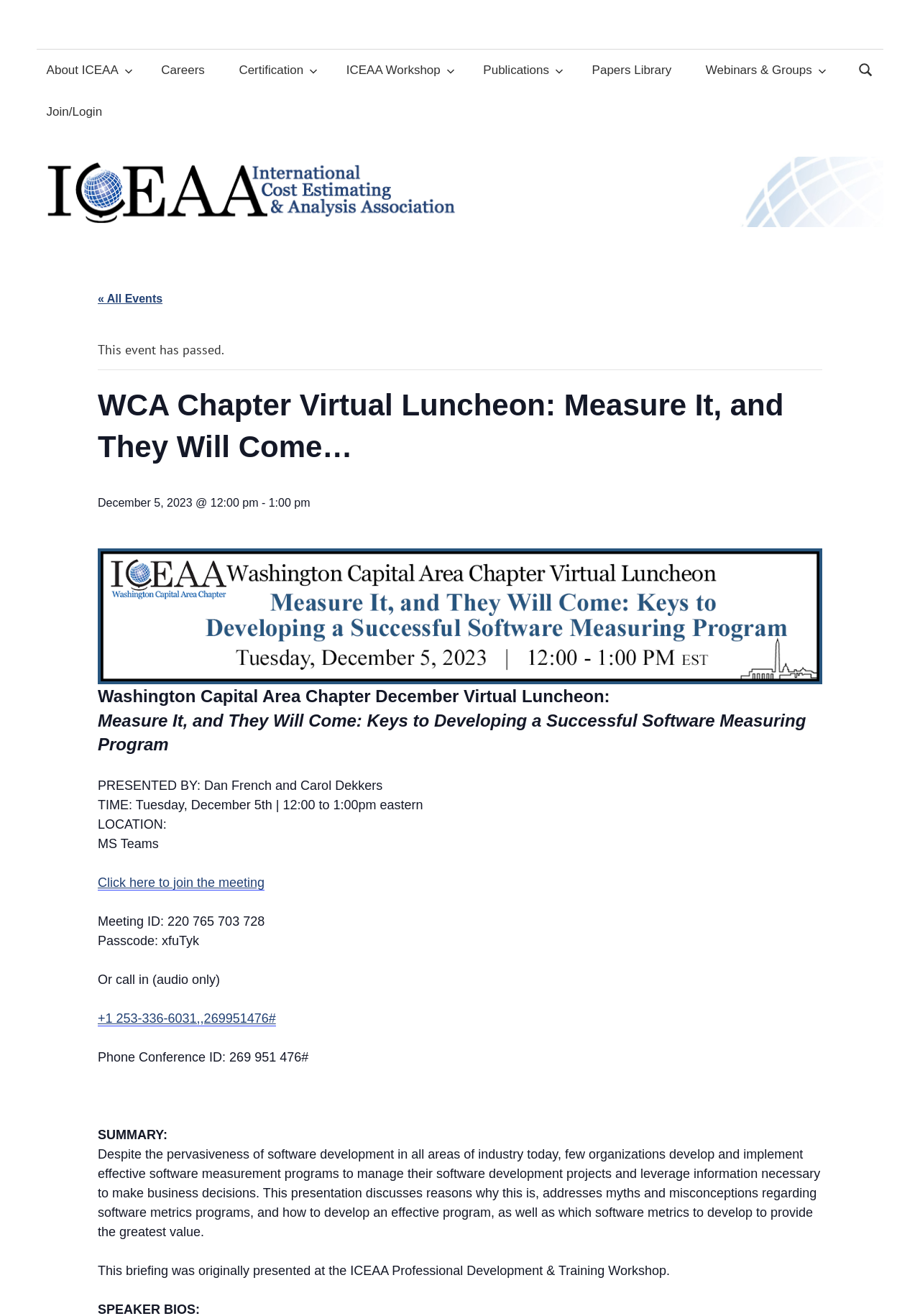Find the bounding box coordinates of the UI element according to this description: "Arts & Culture".

None